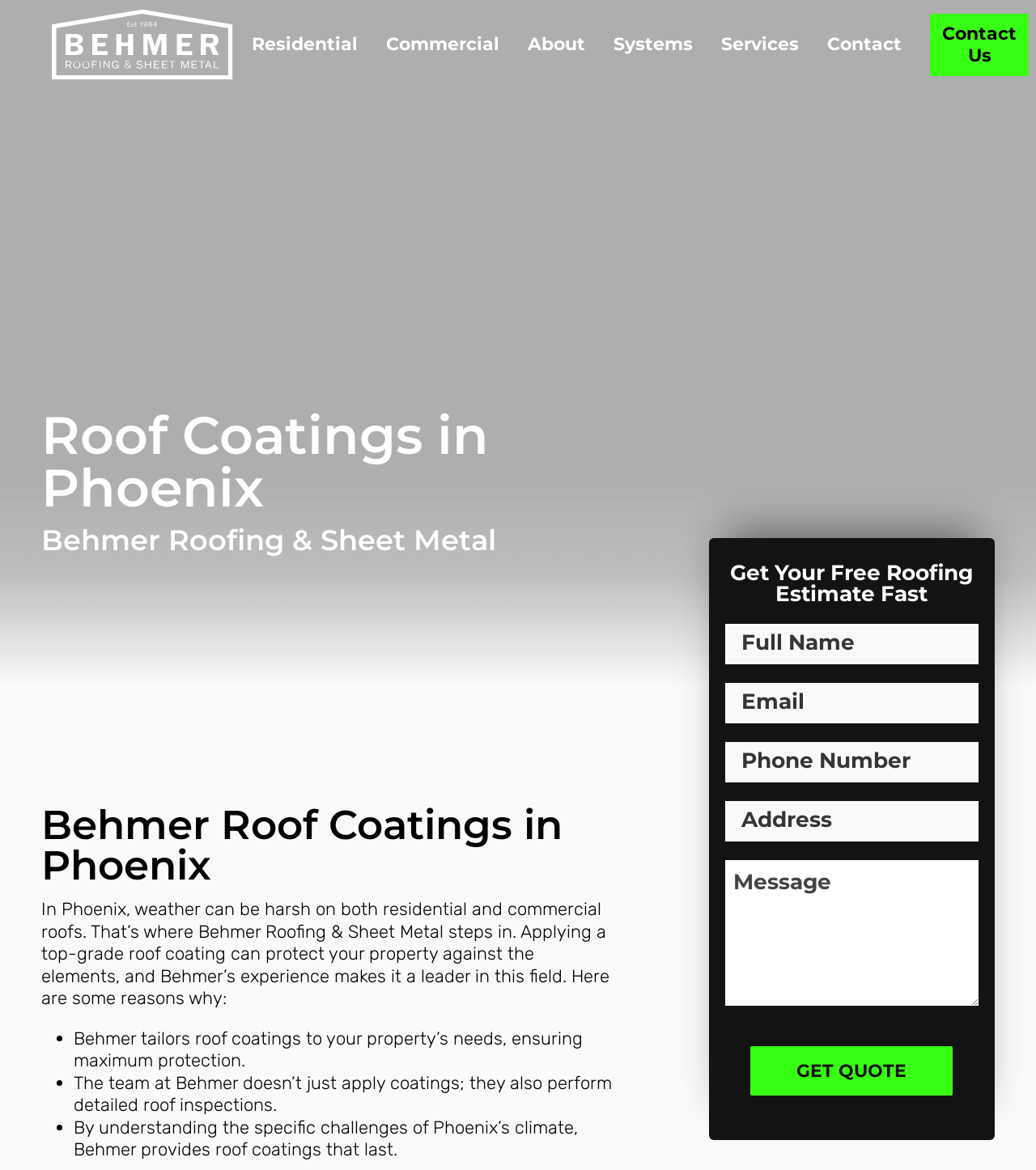Locate and generate the text content of the webpage's heading.

Roof Coatings in Phoenix